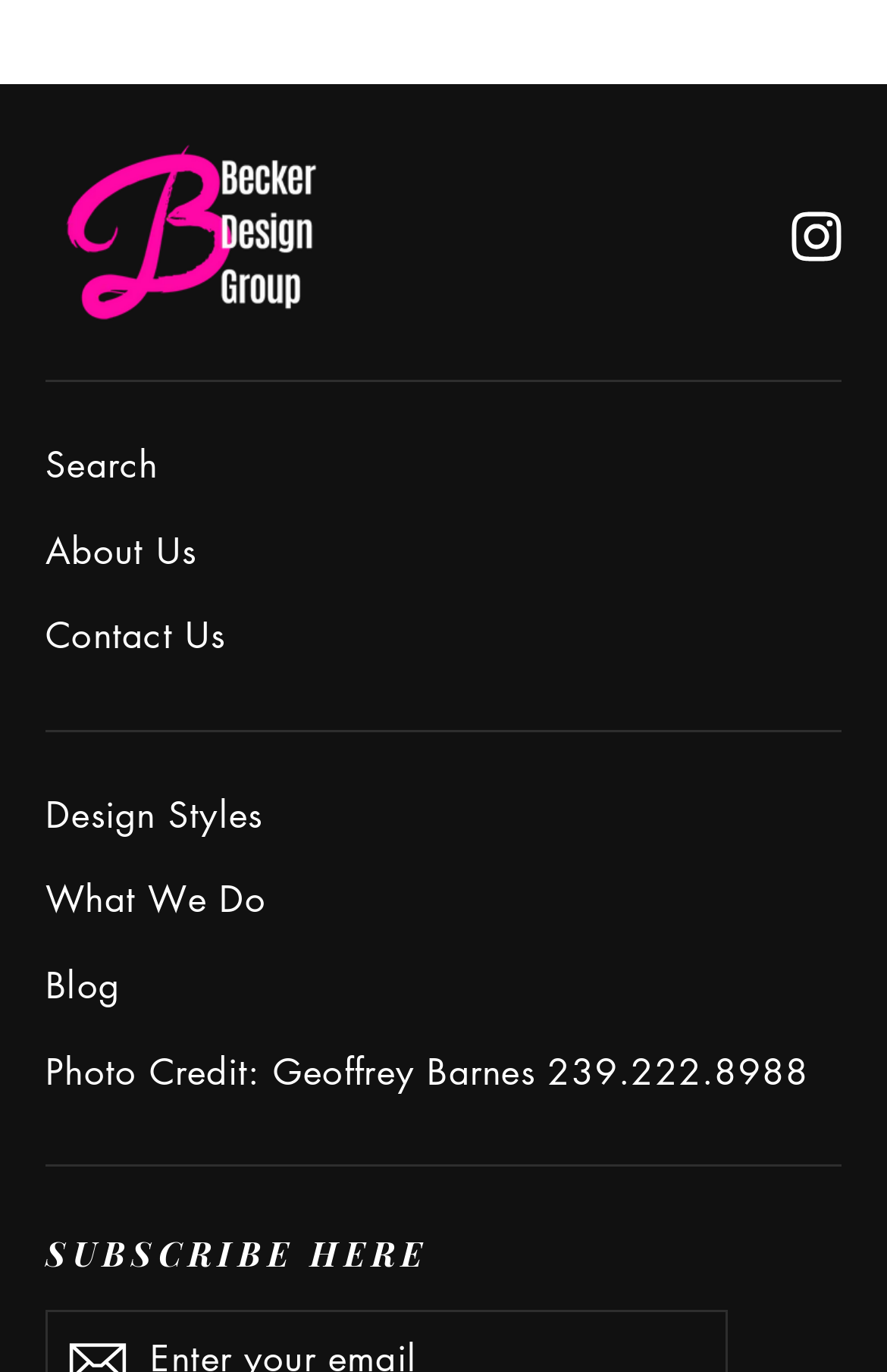Please identify the bounding box coordinates of the element's region that should be clicked to execute the following instruction: "visit Becker Design Group". The bounding box coordinates must be four float numbers between 0 and 1, i.e., [left, top, right, bottom].

[0.051, 0.201, 0.391, 0.35]